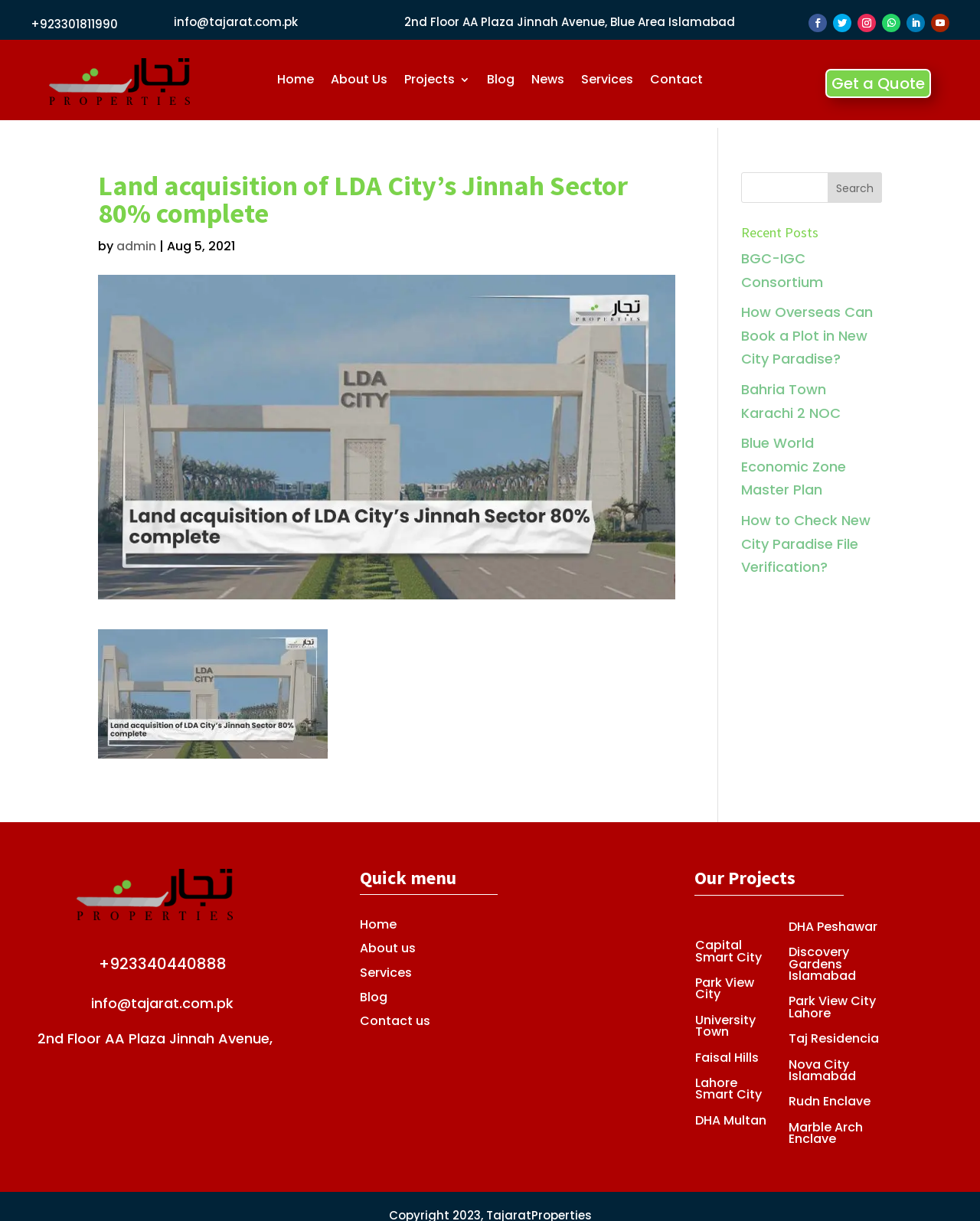Kindly provide the bounding box coordinates of the section you need to click on to fulfill the given instruction: "Contact us through phone number +923301811990".

[0.031, 0.013, 0.12, 0.026]